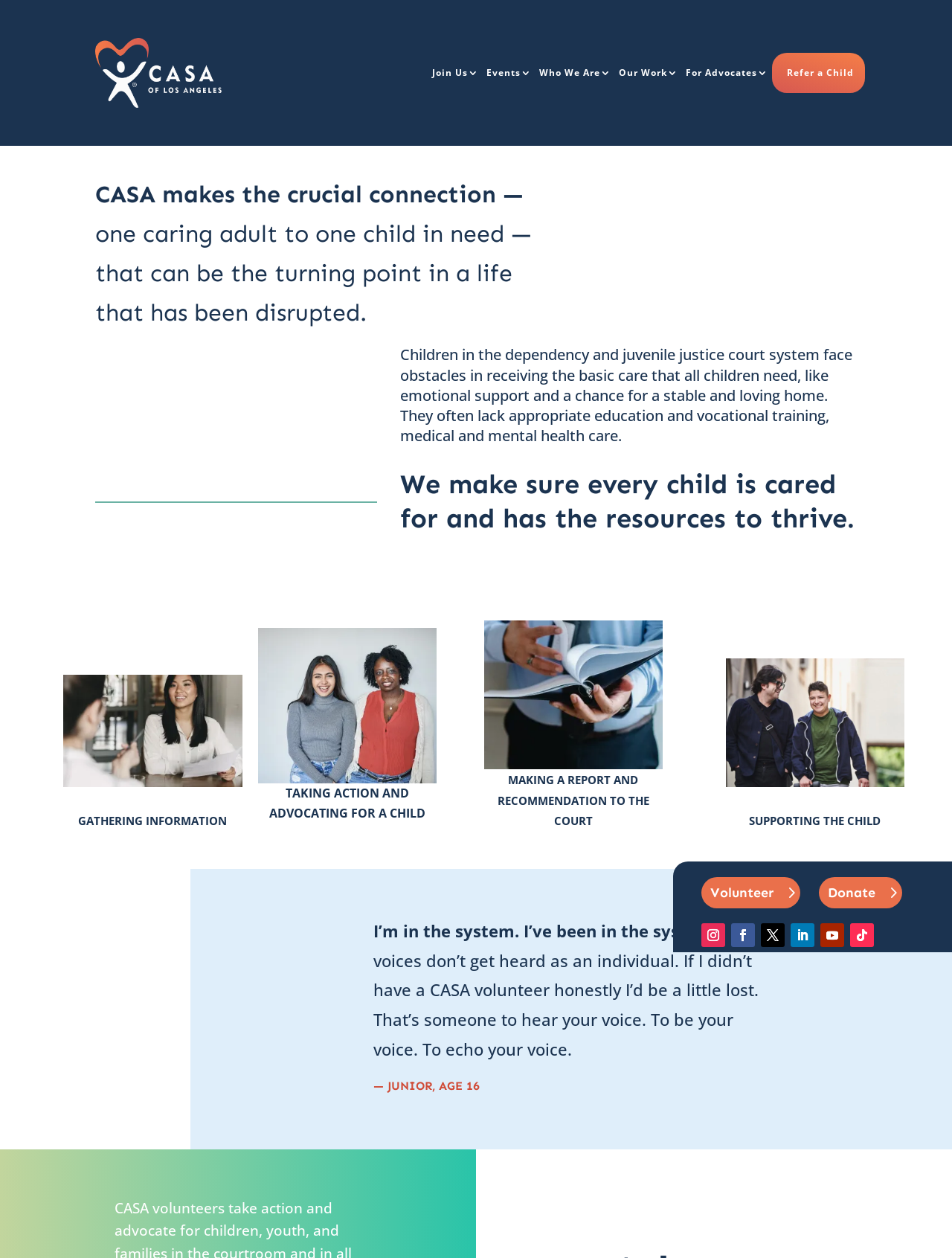What is the role of a CASA volunteer?
Please answer the question as detailed as possible.

According to the webpage, a CASA volunteer plays a crucial role in being a voice for the child. This is evident from the quote 'If I didn’t have a CASA volunteer honestly I’d be a little lost. That’s someone to hear your voice. To be your voice. To echo your voice' from a child who has been in the system.